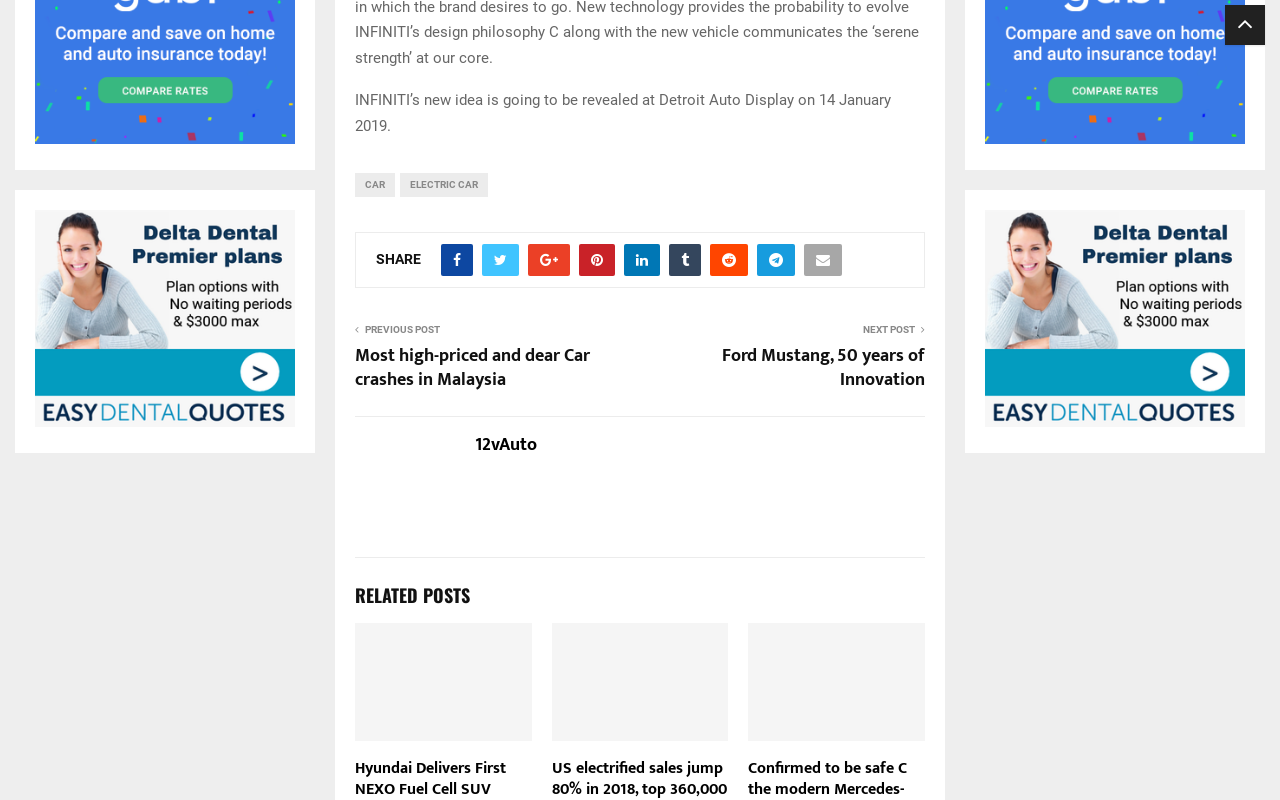Answer the question below using just one word or a short phrase: 
What is the name of the website or blog?

12vAuto